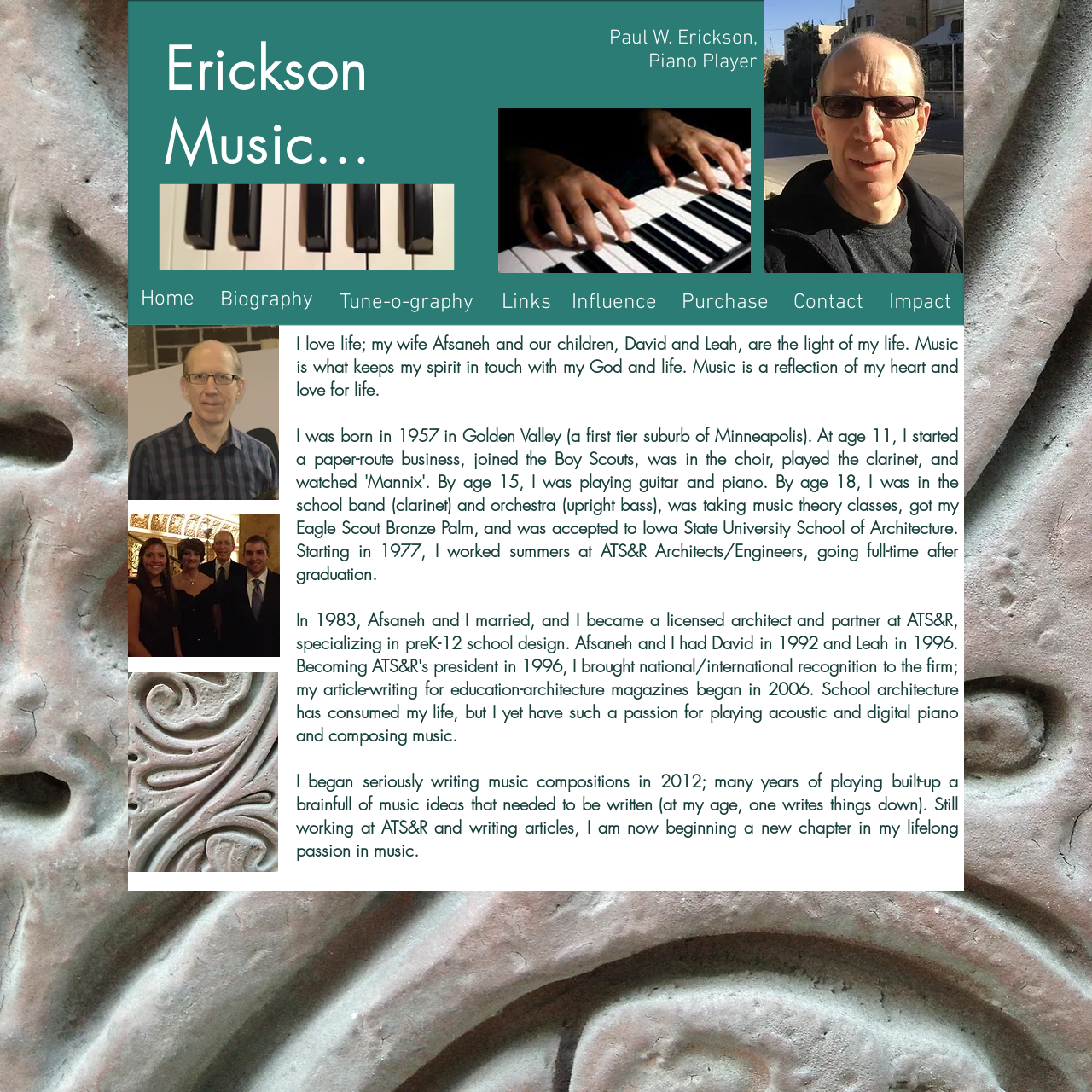What is Paul W. Erickson's profession?
Give a one-word or short-phrase answer derived from the screenshot.

Architect